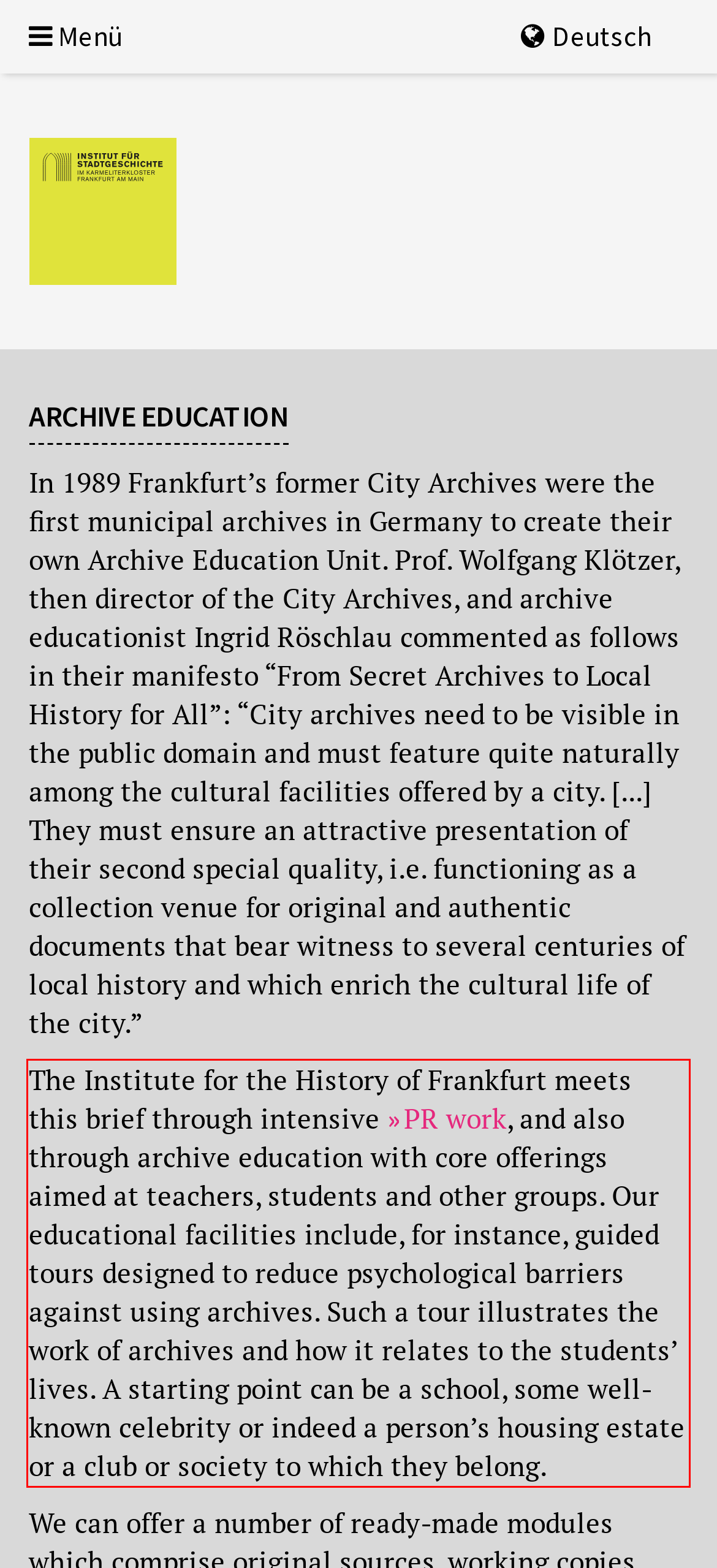Identify the red bounding box in the webpage screenshot and perform OCR to generate the text content enclosed.

The Institute for the History of Frankfurt meets this brief through intensive PR work, and also through archive education with core offerings aimed at teachers, students and other groups. Our educational facilities include, for instance, guided tours designed to reduce psychological barriers against using archives. Such a tour illustrates the work of archives and how it relates to the students’ lives. A starting point can be a school, some well-known celebrity or indeed a person’s housing estate or a club or society to which they belong.